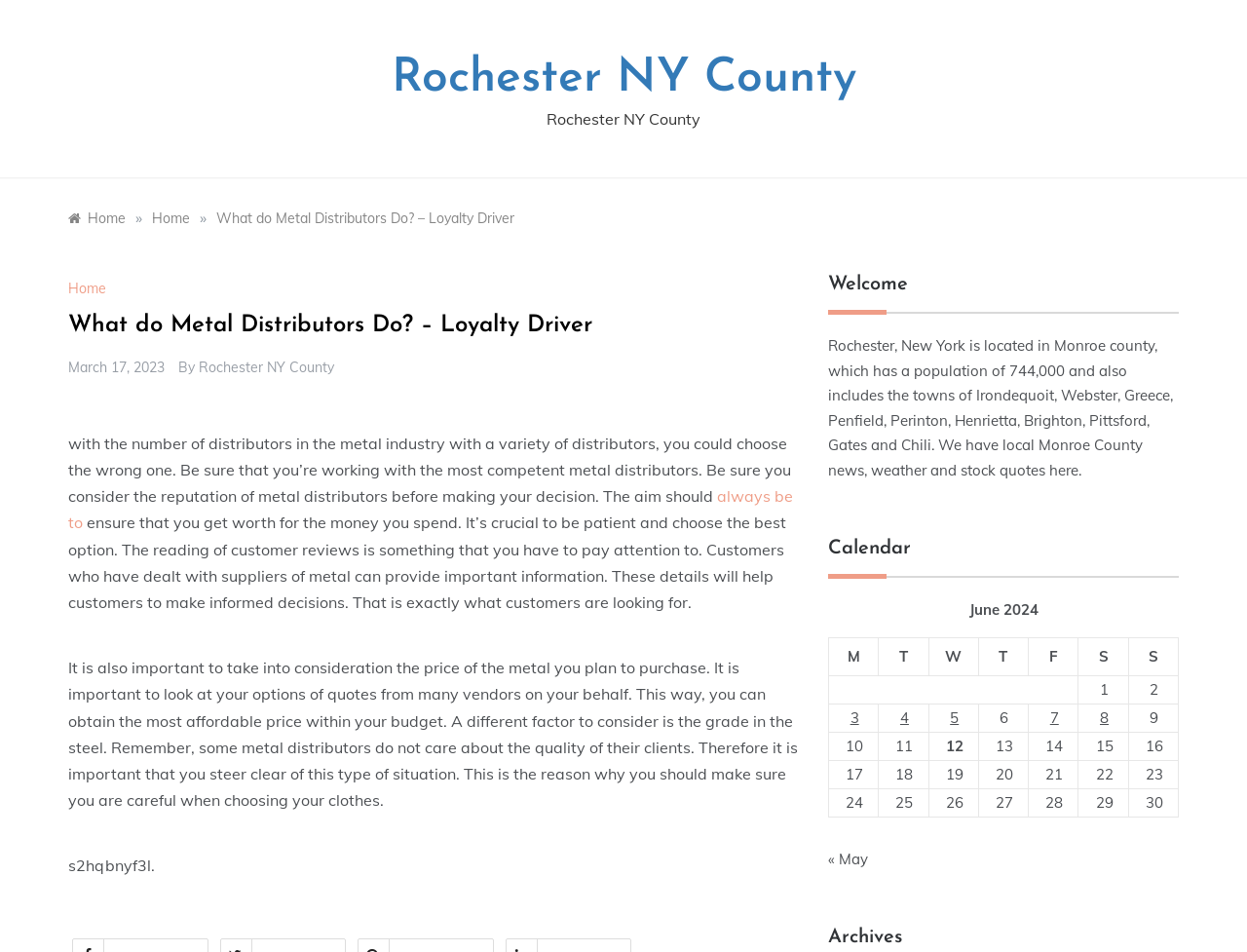What is the date of the posts published in the calendar?
Using the details from the image, give an elaborate explanation to answer the question.

The answer can be found in the calendar table, which lists the dates of the posts published in June 2024, including June 3, 4, 5, 7, and 8.